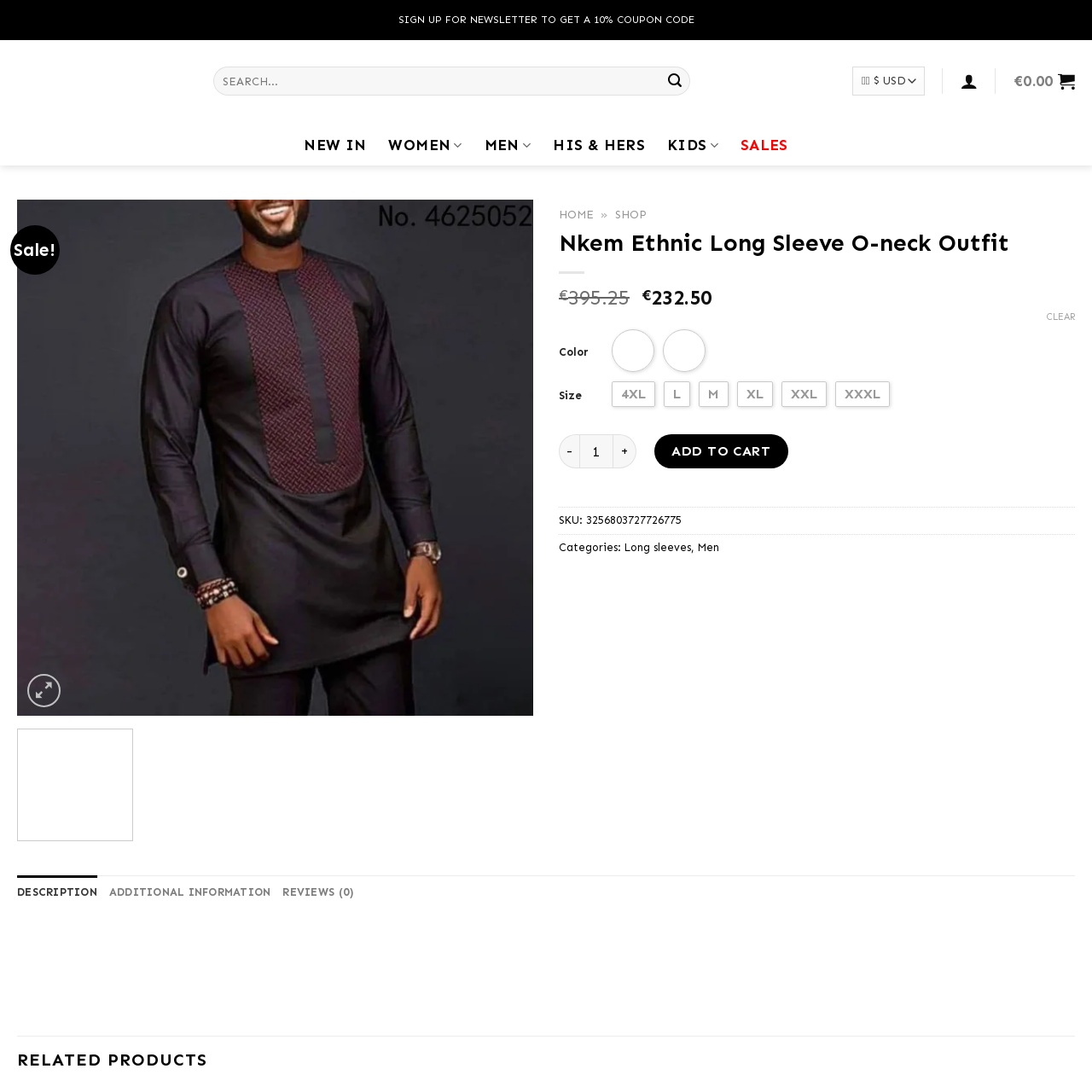Check the image highlighted by the red rectangle and provide a single word or phrase for the question:
What is the original price of the outfit?

€395.25